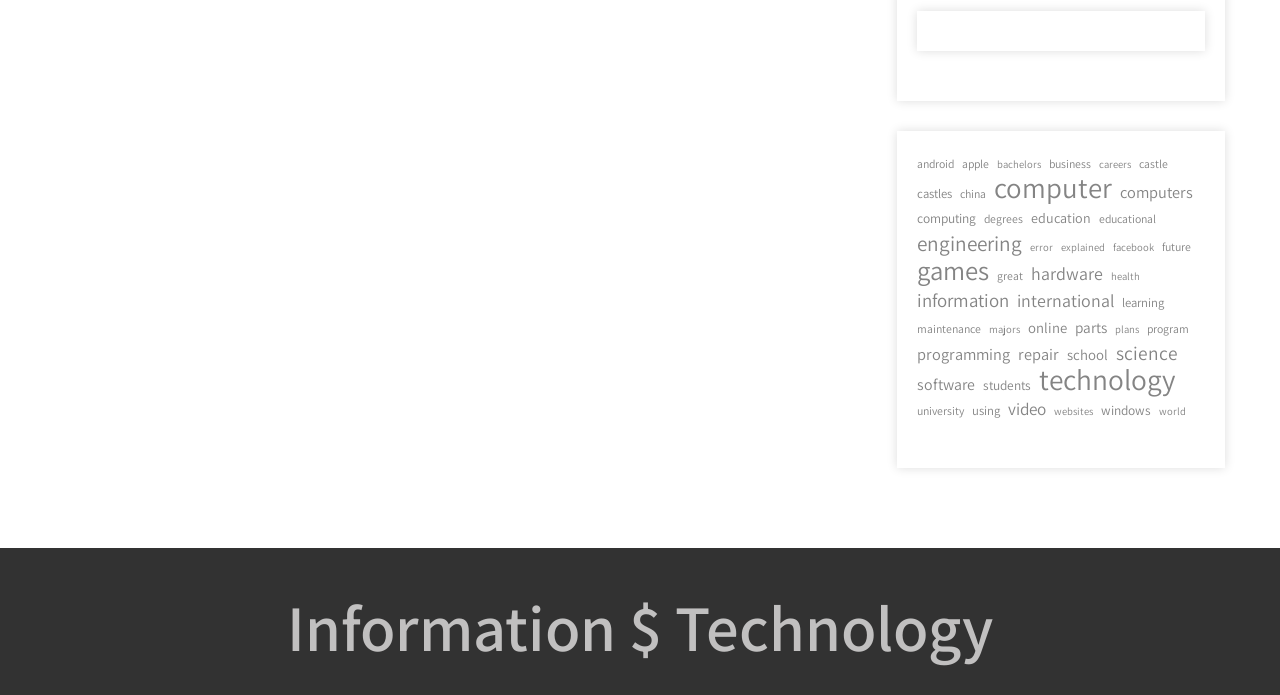Determine the bounding box coordinates of the section I need to click to execute the following instruction: "browse technology". Provide the coordinates as four float numbers between 0 and 1, i.e., [left, top, right, bottom].

[0.812, 0.529, 0.918, 0.563]